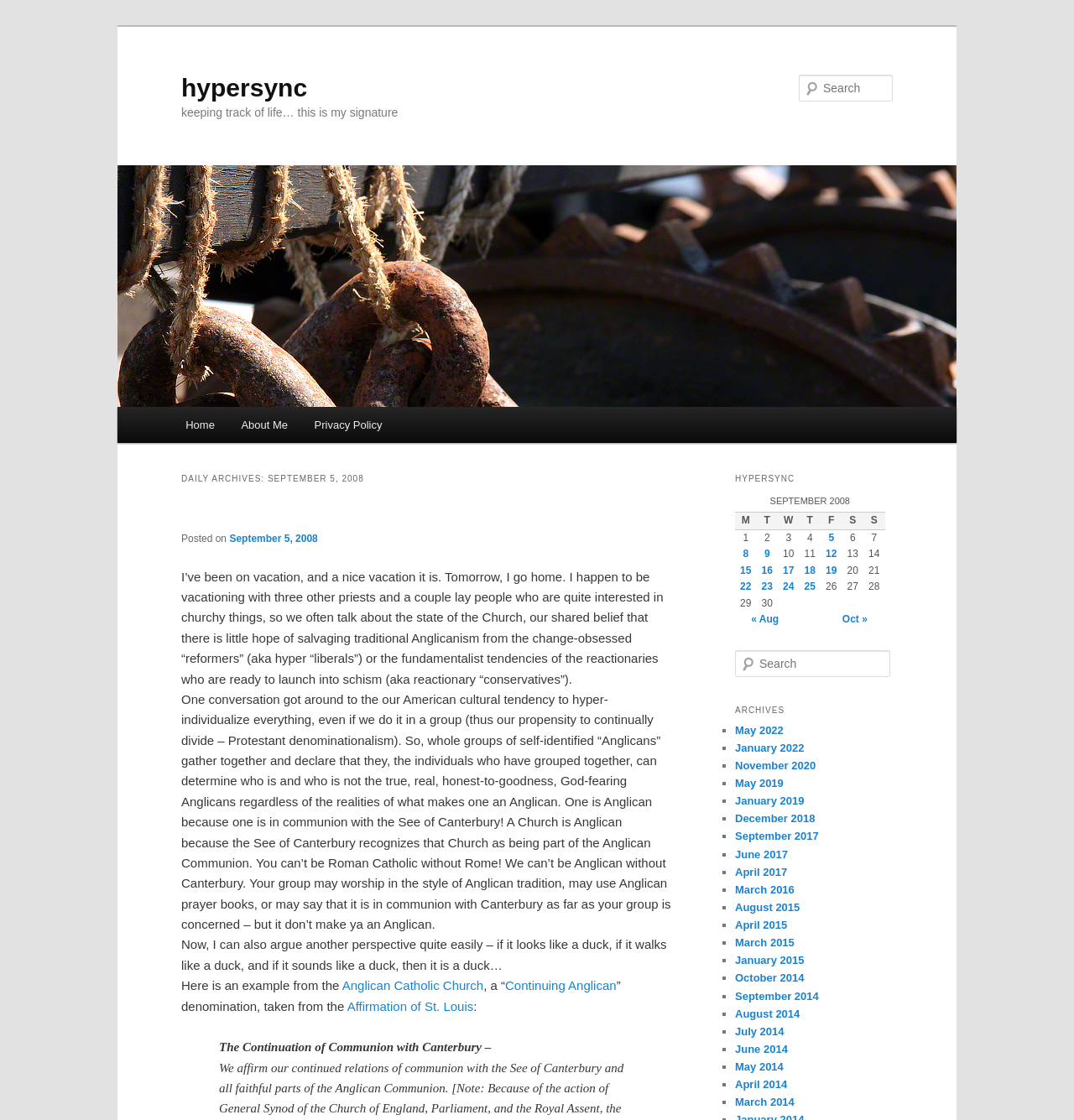Locate the bounding box coordinates of the area that needs to be clicked to fulfill the following instruction: "Click on 'Back to Articles'". The coordinates should be in the format of four float numbers between 0 and 1, namely [left, top, right, bottom].

None